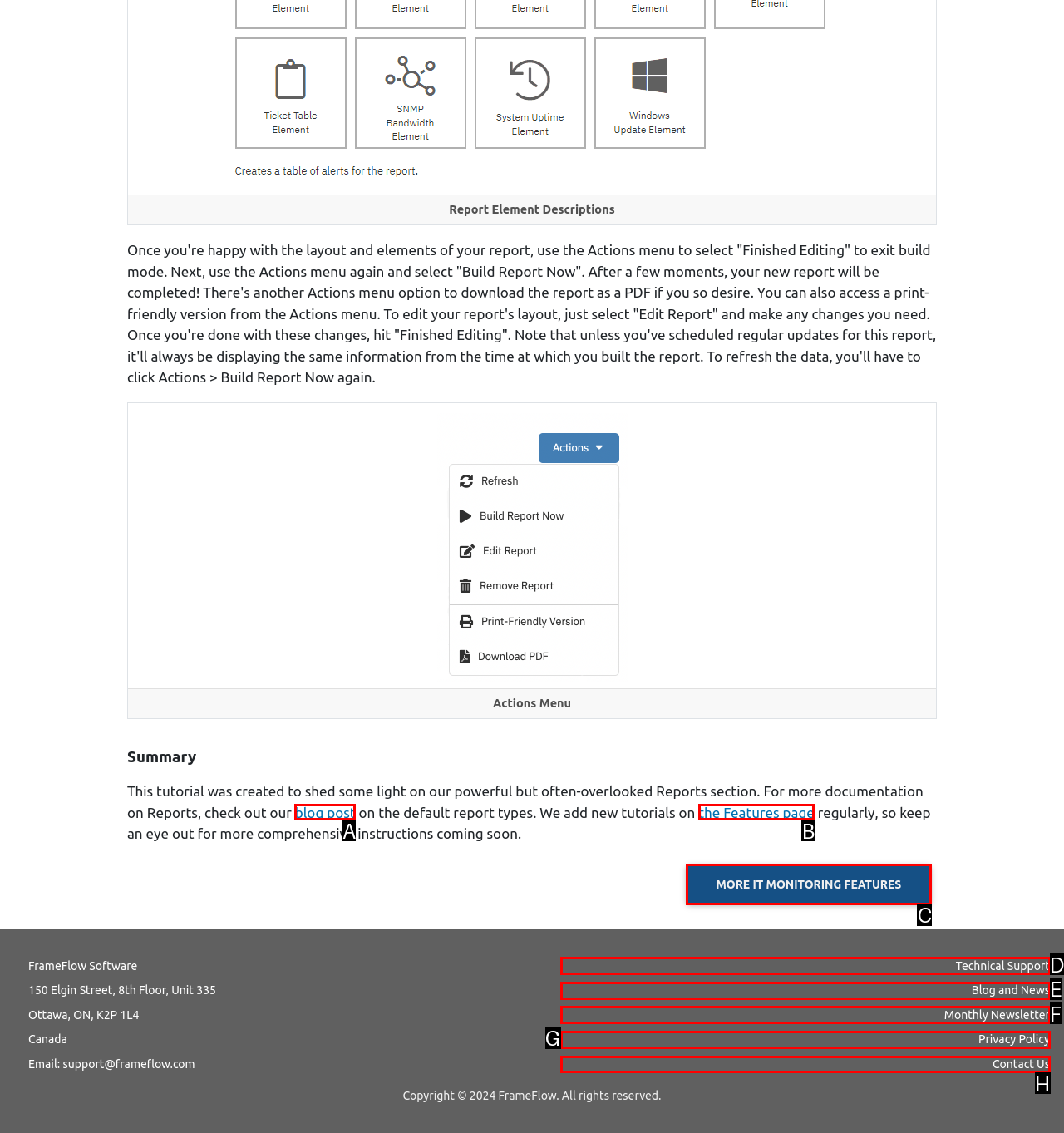To complete the task: Click the 'Contact Us' link, which option should I click? Answer with the appropriate letter from the provided choices.

H